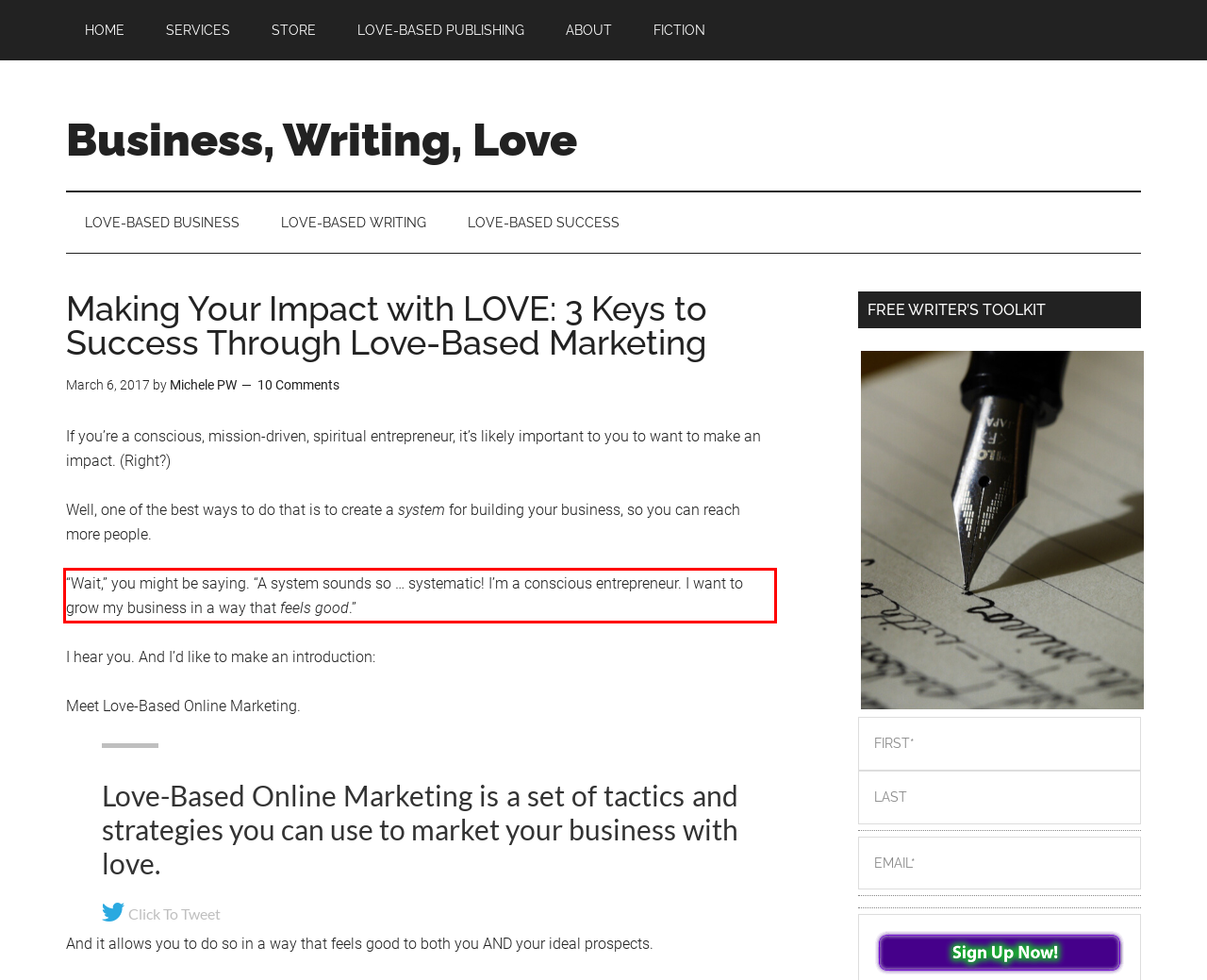Using OCR, extract the text content found within the red bounding box in the given webpage screenshot.

“Wait,” you might be saying. “A system sounds so … systematic! I’m a conscious entrepreneur. I want to grow my business in a way that feels good.”